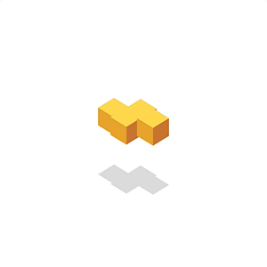Explain in detail what you see in the image.

The image features a stylized, three-dimensional representation of a yellow block structure, resembling abstract LEGO-like pieces. The design showcases two interconnected blocks, one in a vibrant yellow hue and another in a warmer golden tone, each with sharp edges and a slight sheen to enhance the visual appeal. Below the main objects, a subtle gray shadow adds depth, contributing to the overall three-dimensional effect. This creative imagery likely serves as a decorative or illustrative element associated with a Blu-ray release titled "Waldbuehne 2018 - Goodbye Sir Simon," highlighting its artistic and engaging nature for viewers.